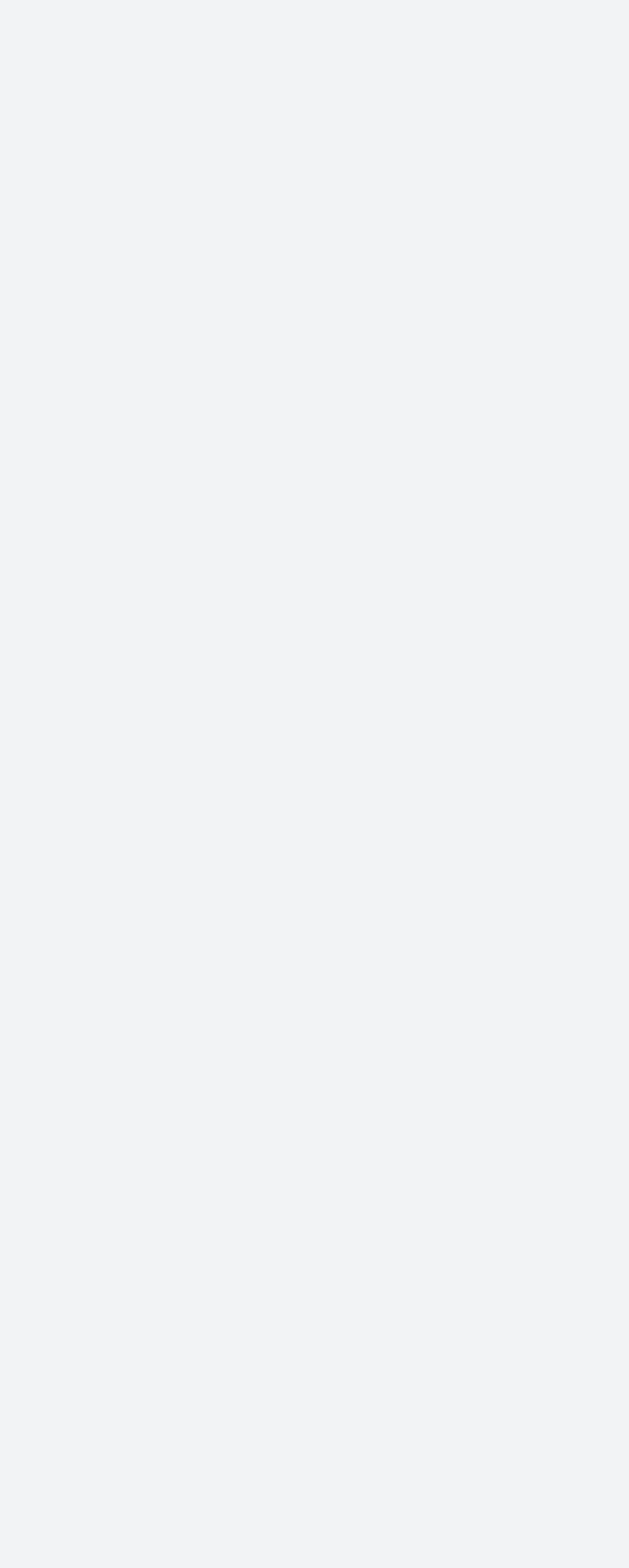How many related posts are displayed?
Please provide a comprehensive answer to the question based on the webpage screenshot.

The related posts section contains two images and links, one with the title 'Top 4 Cannabis Strains for Winters' and another with the title 'Top 4 Cannabis Varieties Tailored for Seniors', indicating that there are two related posts displayed.